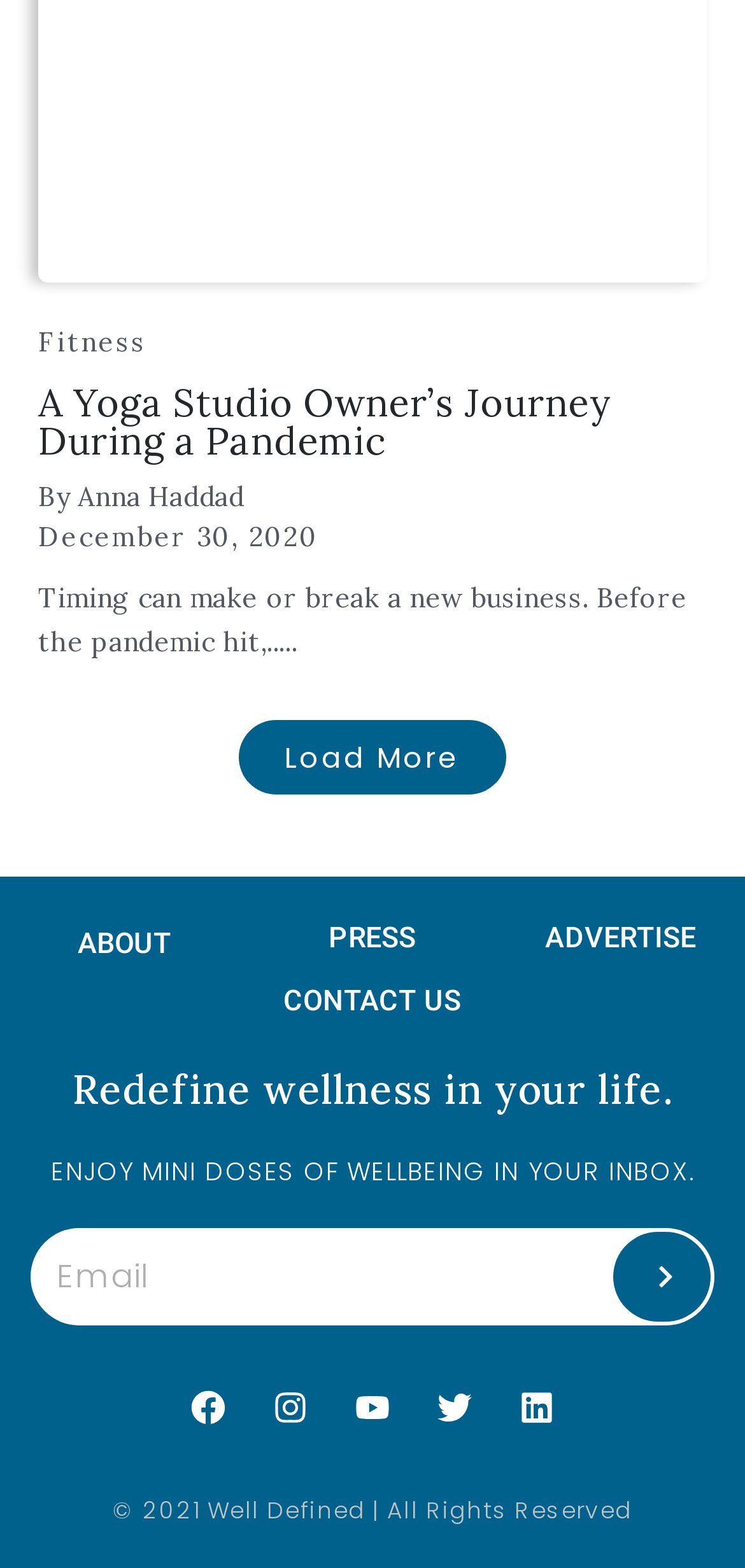Specify the bounding box coordinates of the area that needs to be clicked to achieve the following instruction: "Load more articles".

[0.32, 0.46, 0.68, 0.507]